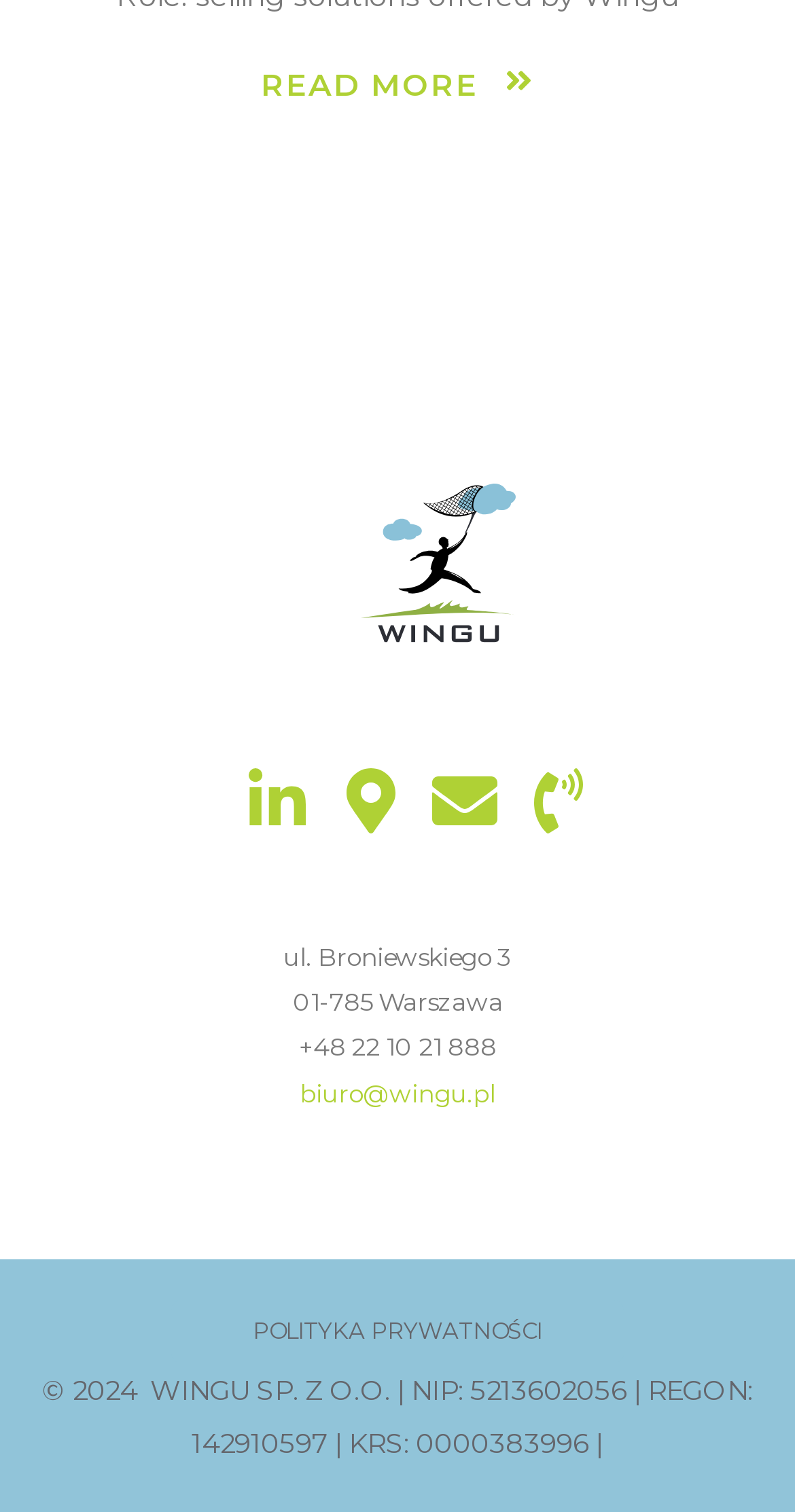Determine the bounding box coordinates of the UI element described below. Use the format (top-left x, top-left y, bottom-right x, bottom-right y) with floating point numbers between 0 and 1: POLITYKA PRYWATNOŚCI

[0.215, 0.86, 0.785, 0.902]